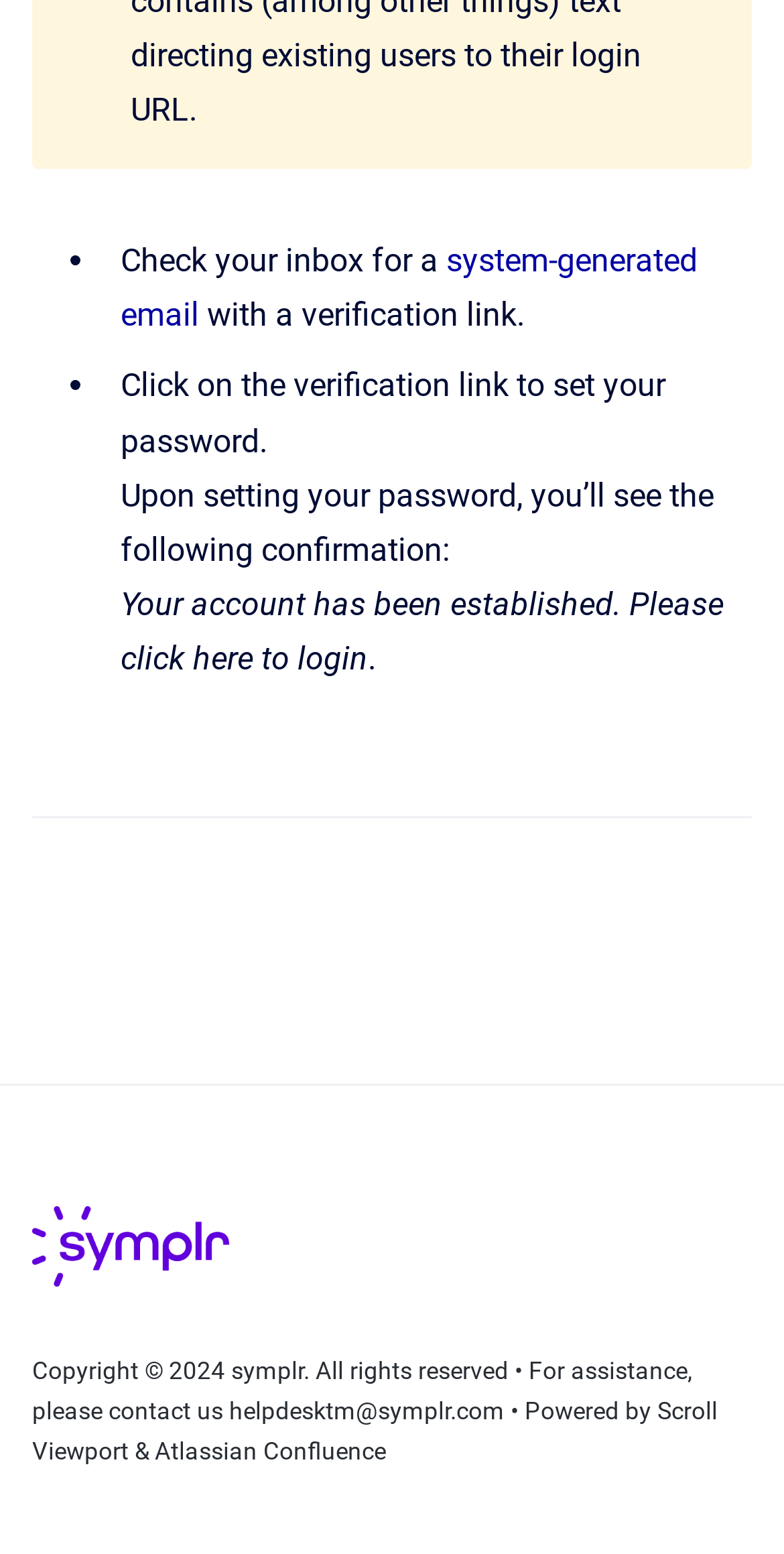What is the platform used to power the website?
Please analyze the image and answer the question with as much detail as possible.

The text 'Powered by' is followed by a link to 'Atlassian Confluence', which suggests that the platform used to power the website is Atlassian Confluence.